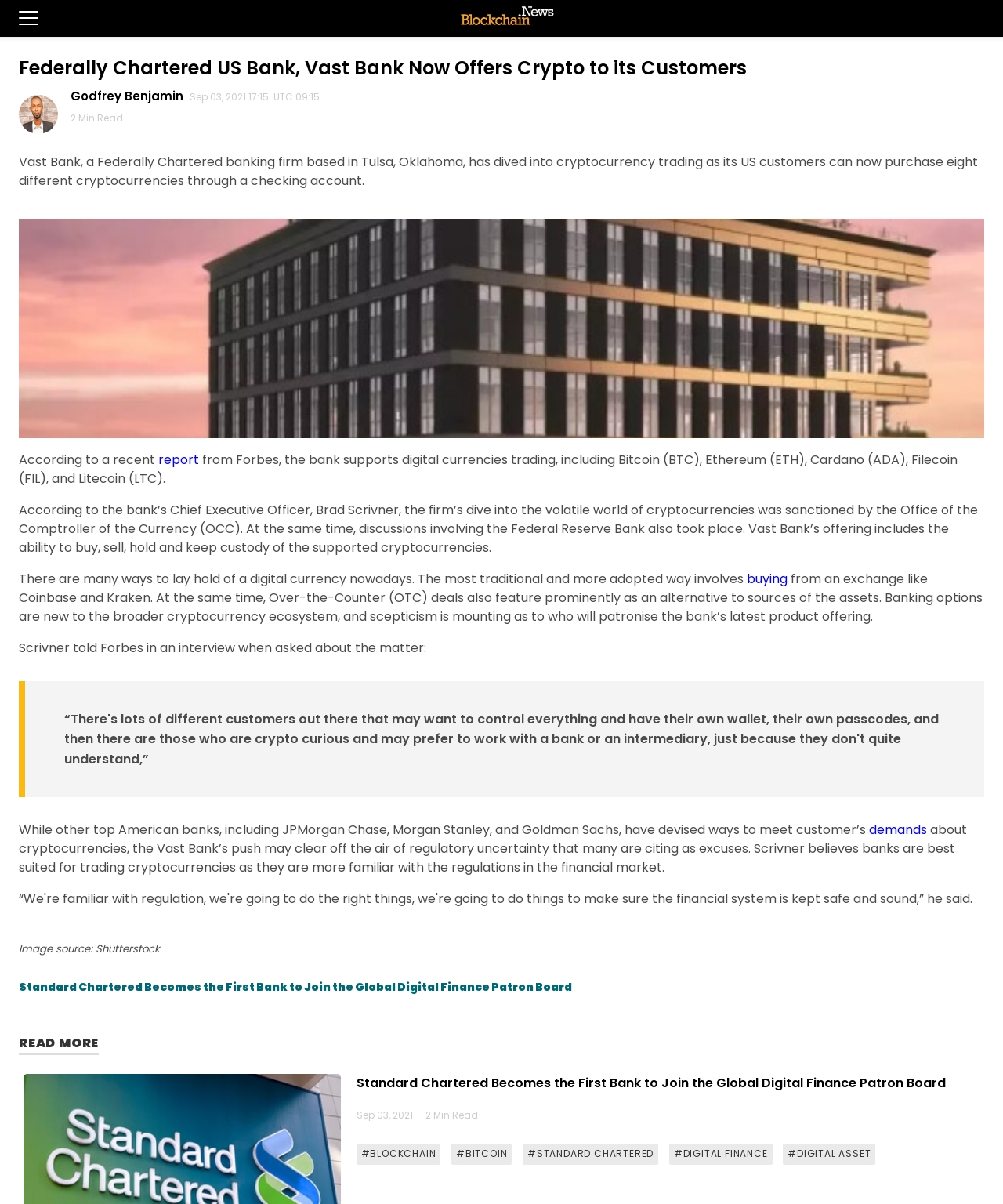Identify the bounding box coordinates for the element that needs to be clicked to fulfill this instruction: "Read the article by Godfrey Benjamin". Provide the coordinates in the format of four float numbers between 0 and 1: [left, top, right, bottom].

[0.07, 0.073, 0.189, 0.087]